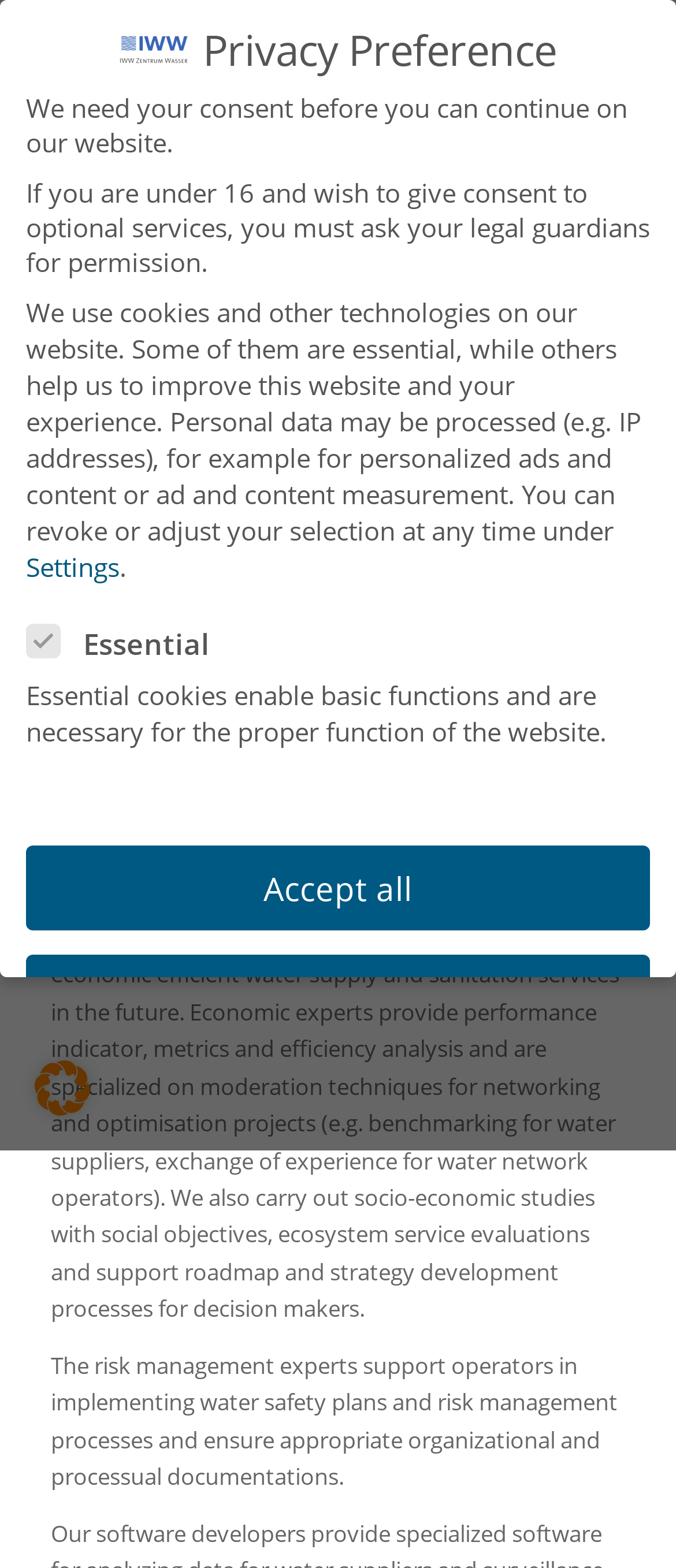Respond to the question with just a single word or phrase: 
What is the purpose of the risk management experts?

Implementing water safety plans